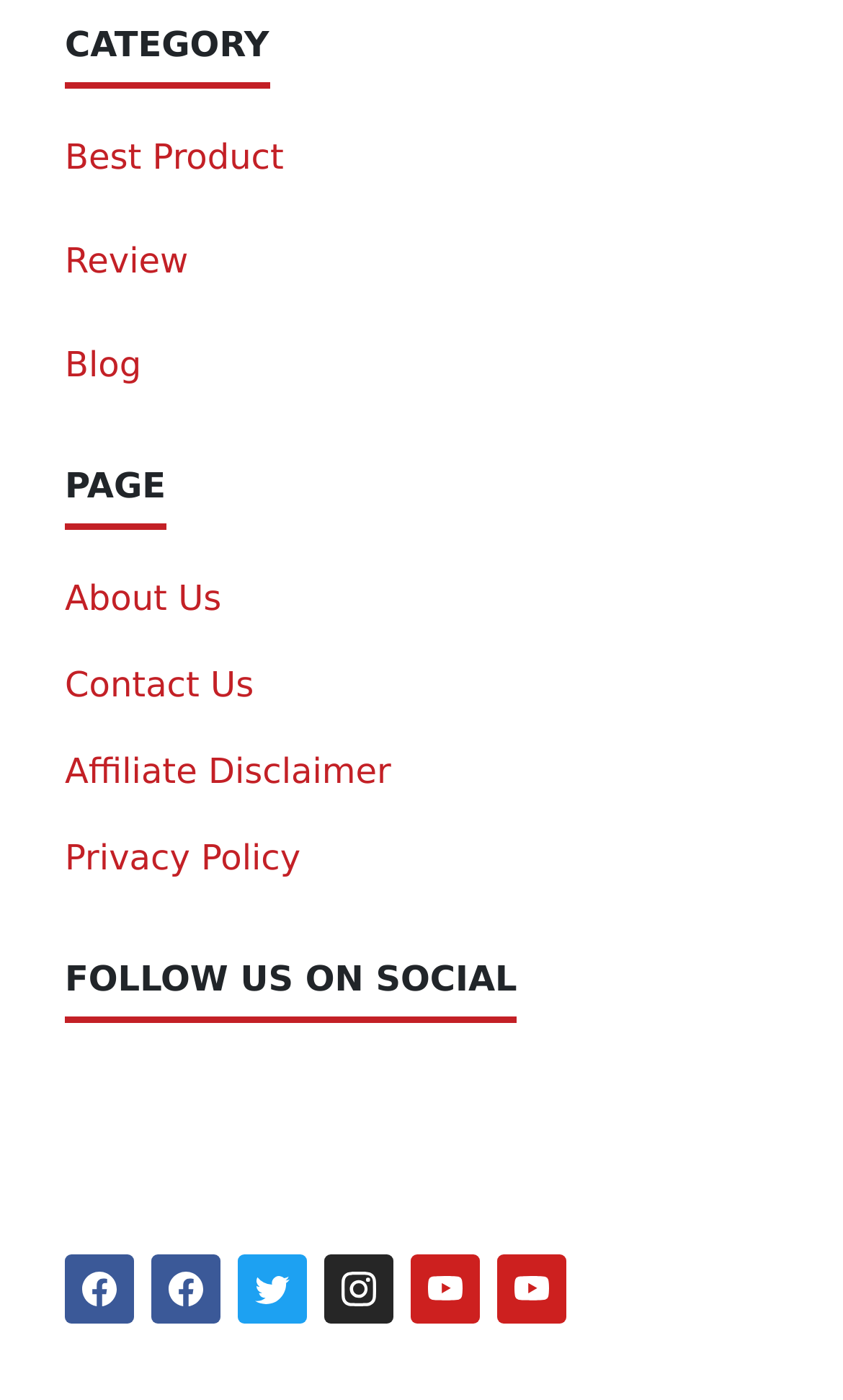Give a concise answer of one word or phrase to the question: 
How many links are there in the page navigation?

7